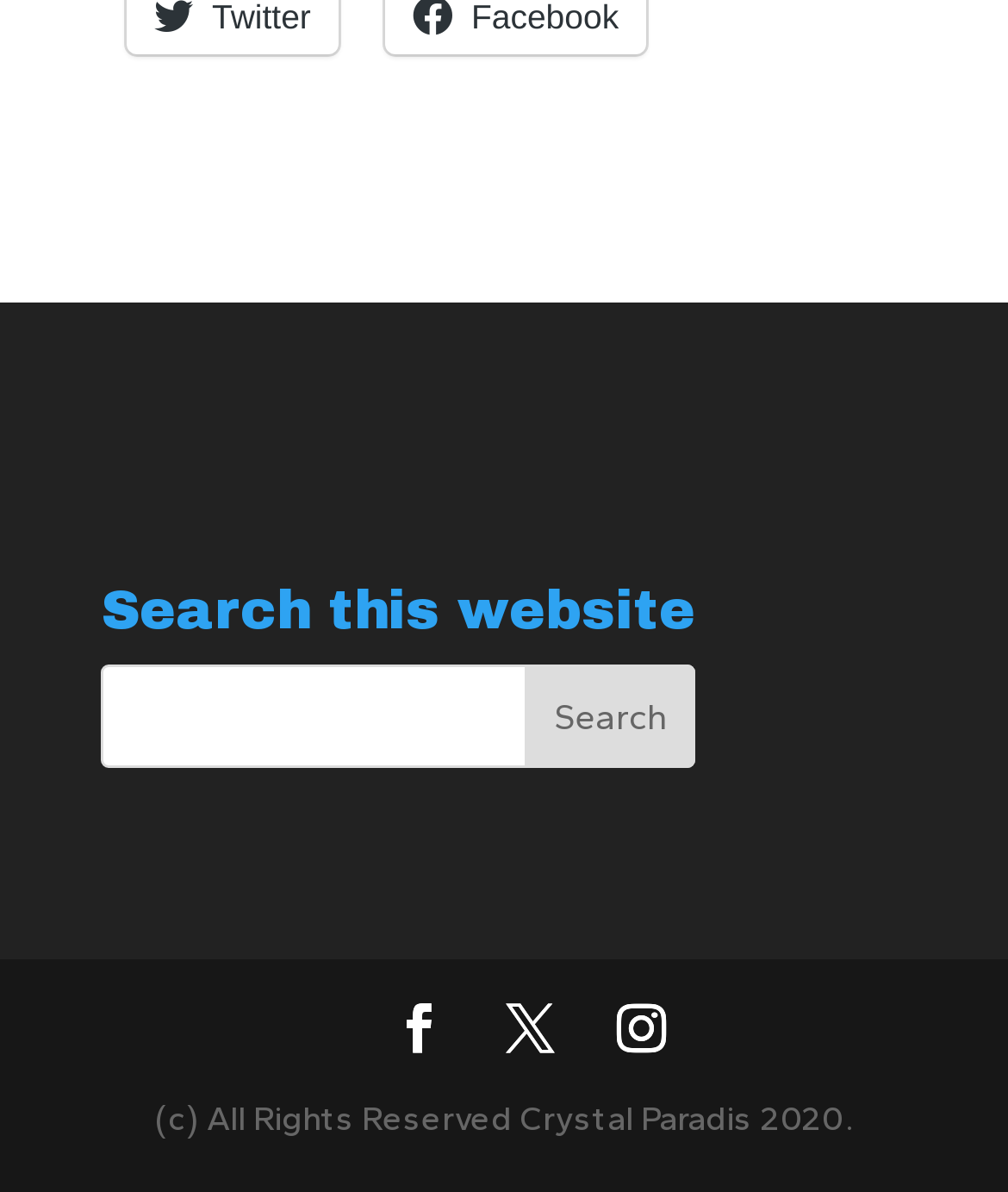What is the purpose of the search bar?
Kindly give a detailed and elaborate answer to the question.

The search bar is located in the content info section of the webpage, and it has a heading 'Search this website' above it, indicating that the purpose of the search bar is to search for content within the website.